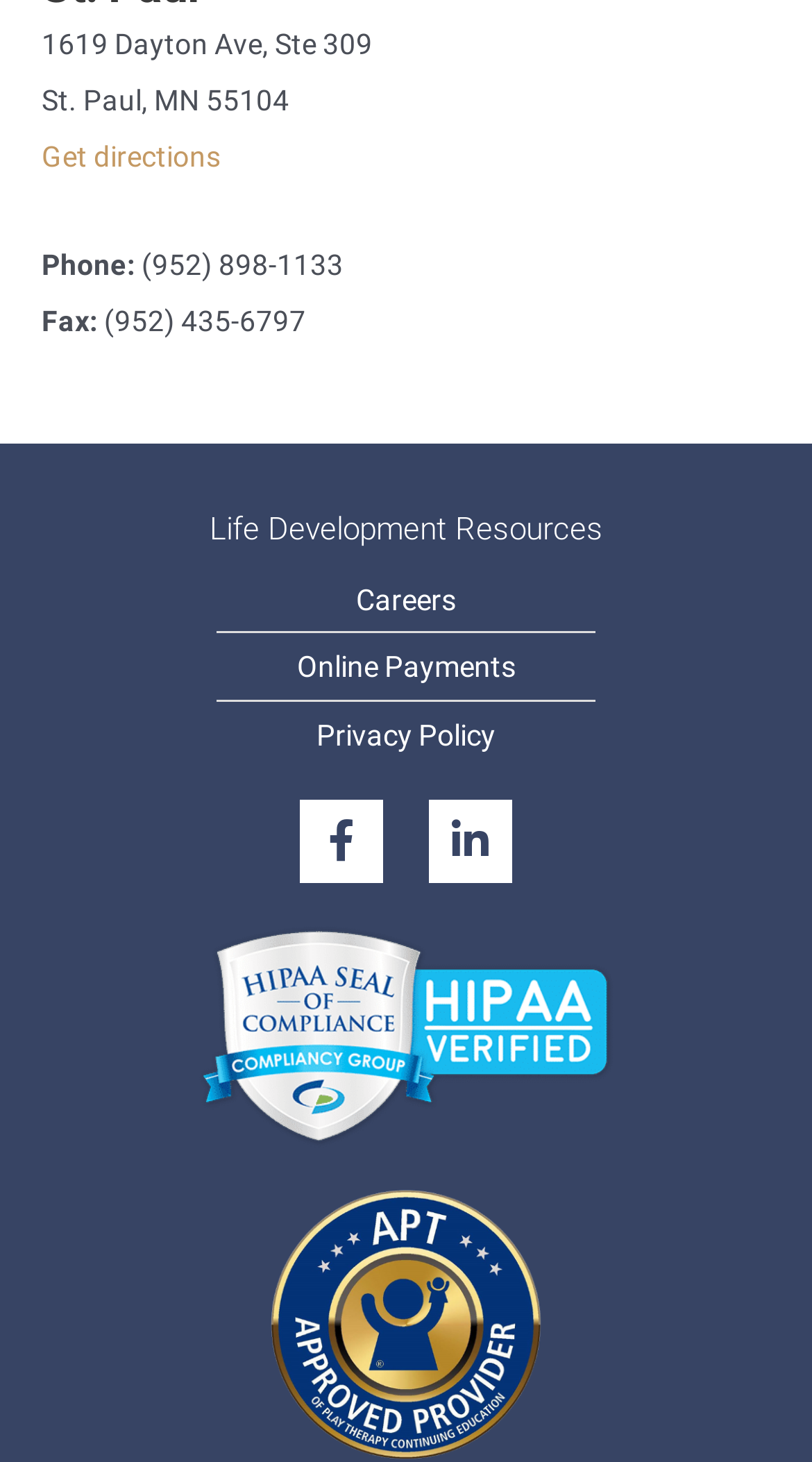Provide the bounding box coordinates for the UI element that is described by this text: "alt="HIPAA Seal of Compliance Verication"". The coordinates should be in the form of four float numbers between 0 and 1: [left, top, right, bottom].

[0.026, 0.633, 0.974, 0.785]